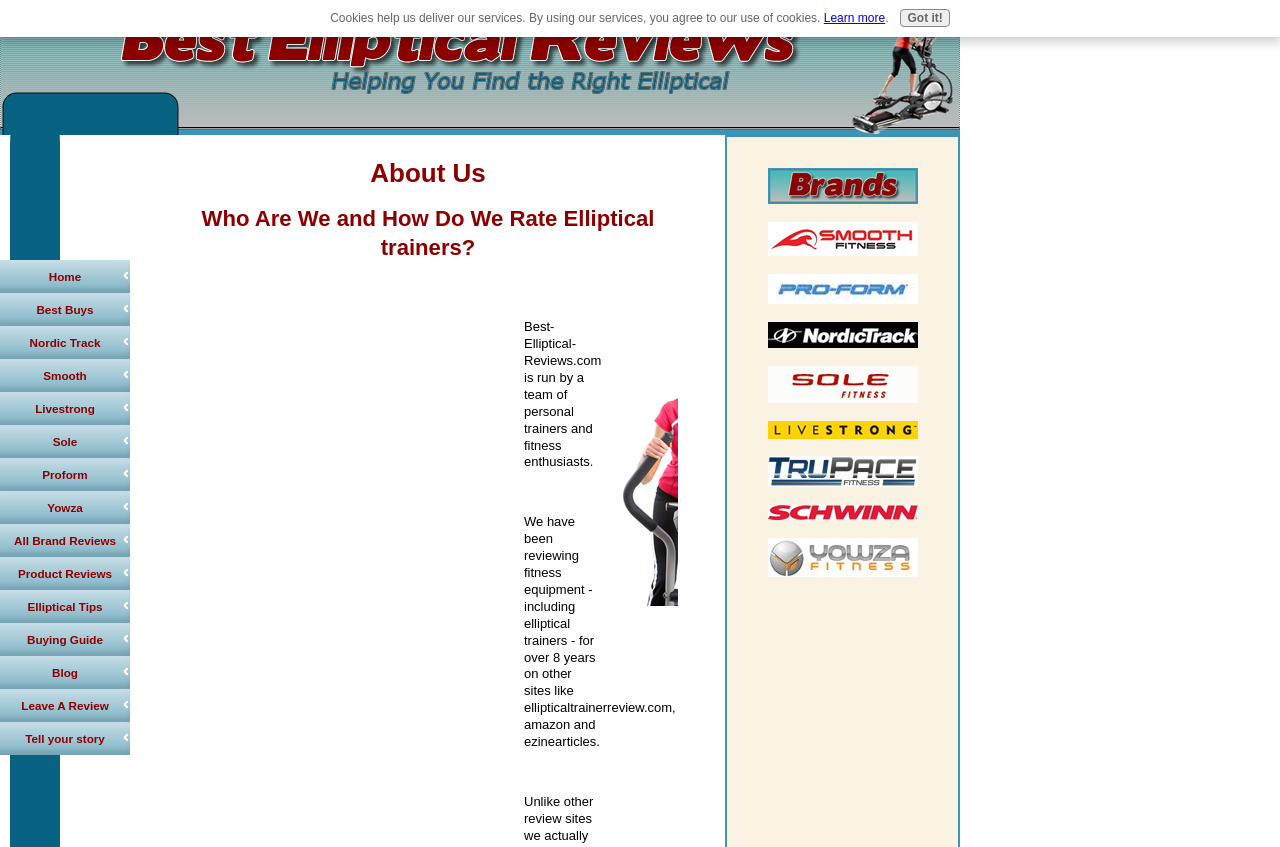Find the bounding box coordinates of the element you need to click on to perform this action: 'Learn more about cookies'. The coordinates should be represented by four float values between 0 and 1, in the format [left, top, right, bottom].

[0.644, 0.013, 0.692, 0.03]